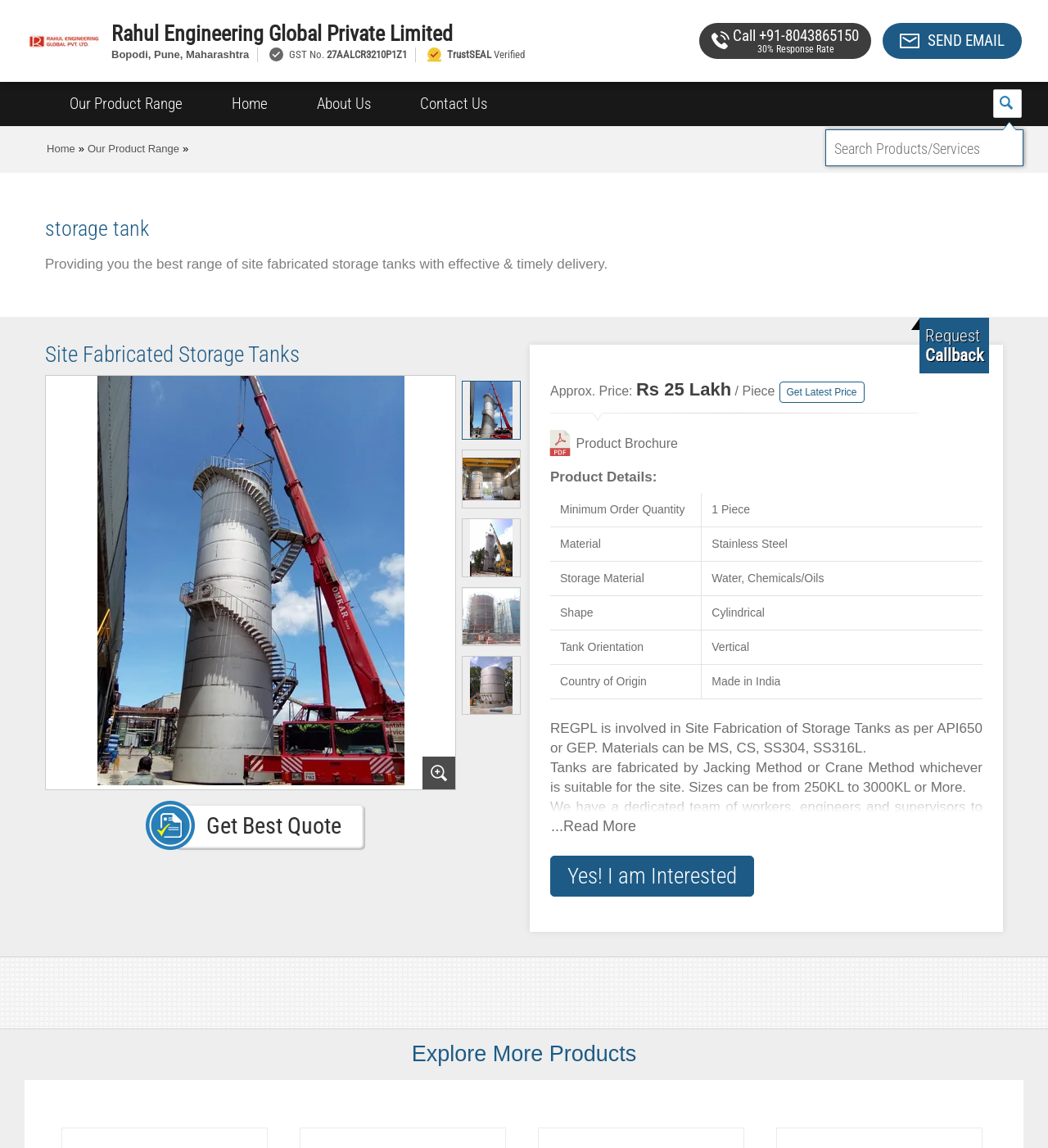What is the material used for the storage tanks?
Please answer using one word or phrase, based on the screenshot.

Stainless Steel